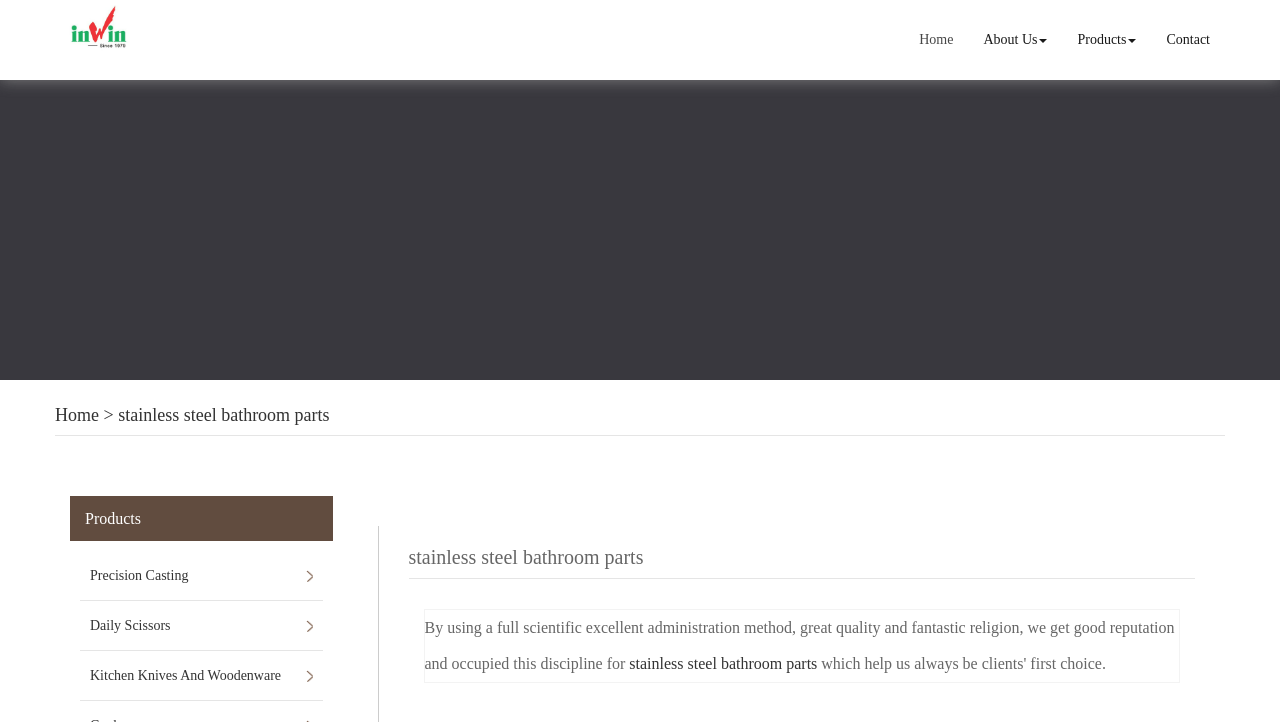Detail the features and information presented on the webpage.

The webpage is about a Chinese manufacturer of stainless steel bathroom parts. At the top, there is a navigation menu with four links: "Home", "About Us", "Products", and "Contact", aligned horizontally from left to right. Below the navigation menu, there is a company logo and a link to the company's name, "GUANGDONG INWIN INDUSTRIAL GROUP CO.,LTD.", located at the top-left corner of the page.

The main content of the page is divided into two sections. On the left, there is a sidebar with links to various product categories, including "Products", "Precision Casting", "Daily Scissors", and "Kitchen Knives And Woodenware". These links are stacked vertically, with "Products" at the top and "Kitchen Knives And Woodenware" at the bottom.

On the right side of the page, there is a heading that reads "Home > stainless steel bathroom parts", indicating the current page's location within the website's hierarchy. Below this heading, there is a brief introduction to the company, which mentions its excellent administration method, great quality, and fantastic reputation. There is also a link to "stainless steel bathroom parts" at the bottom of this section.

Overall, the webpage has a simple and organized layout, with clear headings and concise text that provides an overview of the company and its products.